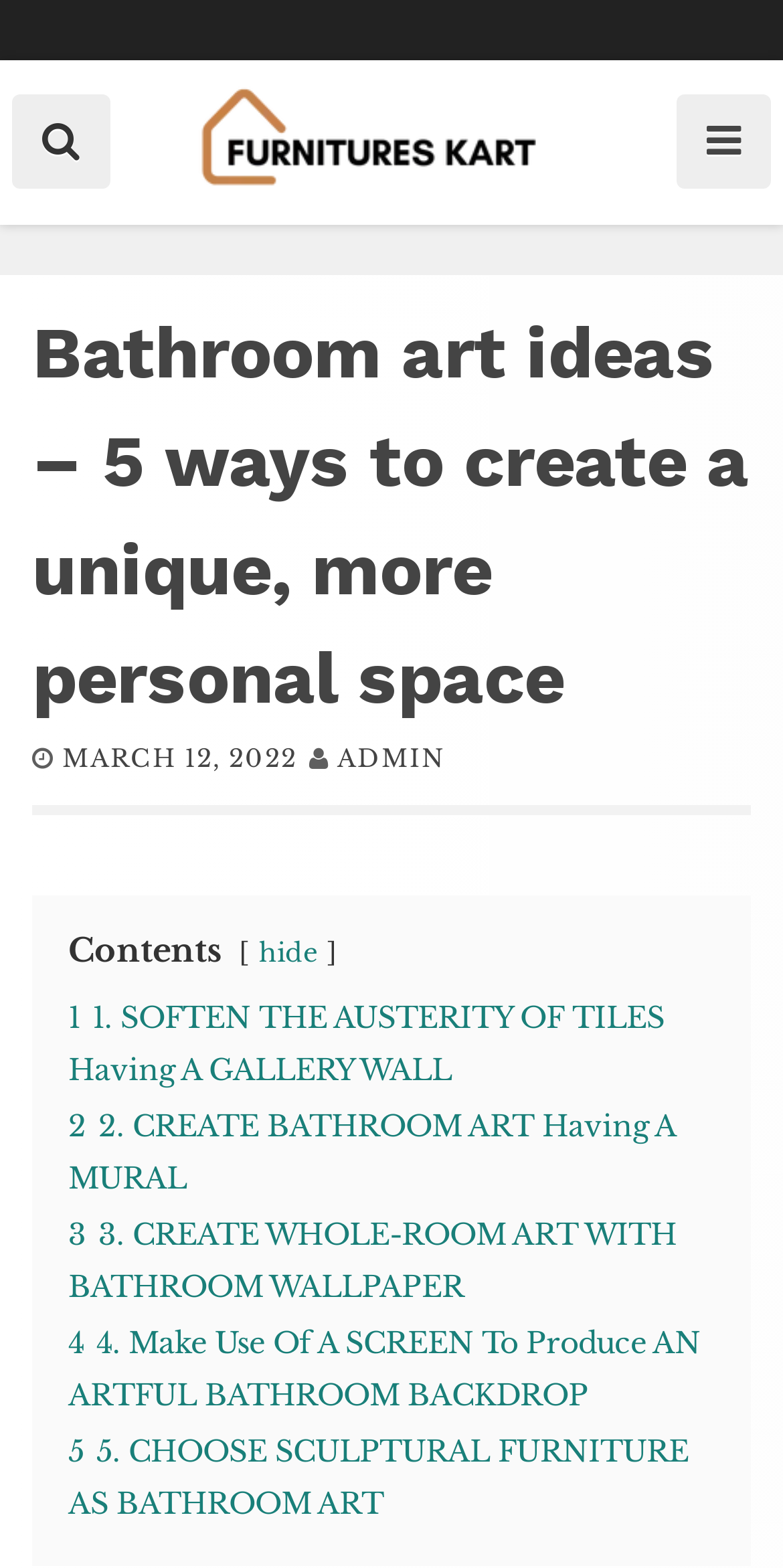Using the provided element description: "admin", determine the bounding box coordinates of the corresponding UI element in the screenshot.

[0.431, 0.474, 0.569, 0.494]